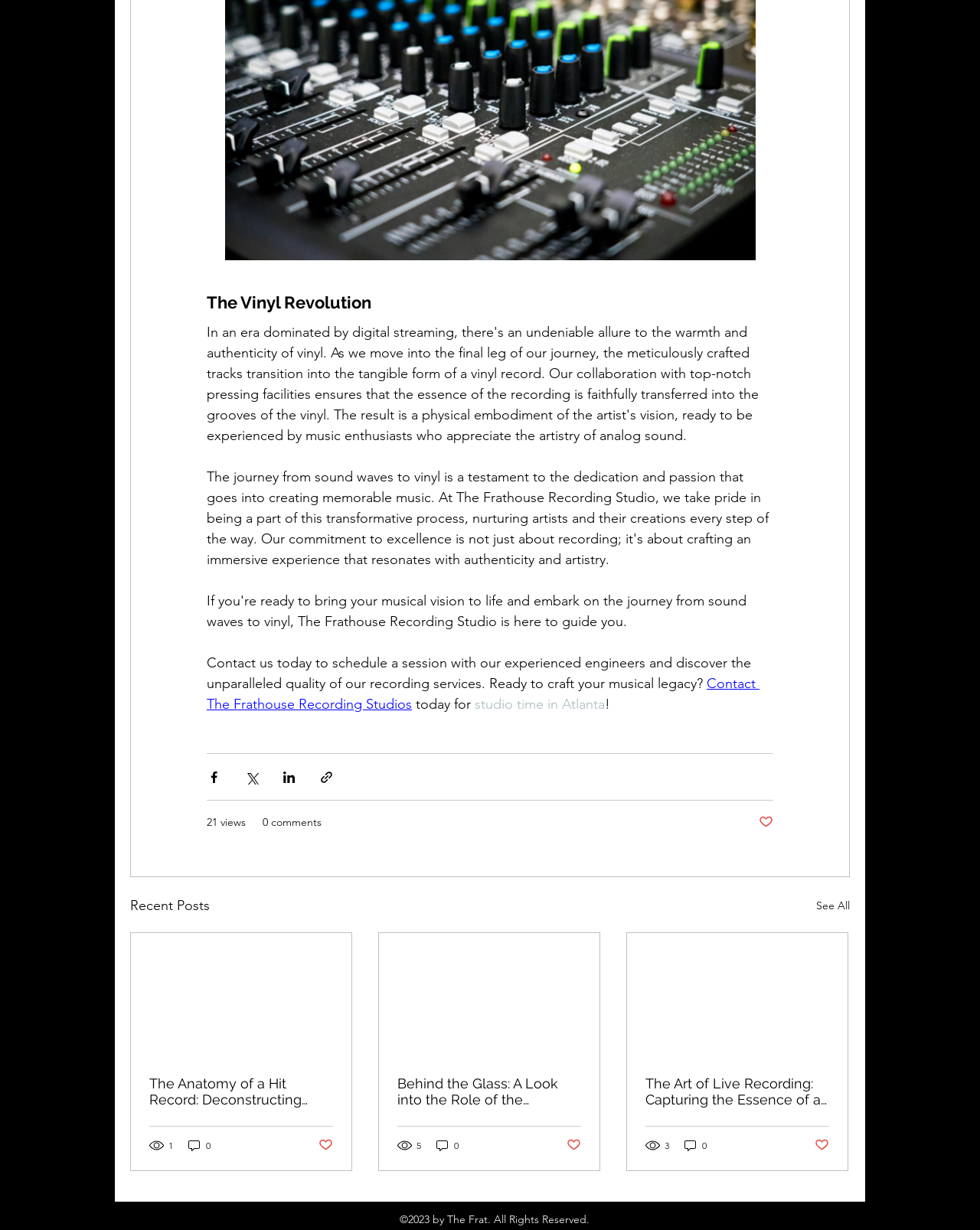Please give the bounding box coordinates of the area that should be clicked to fulfill the following instruction: "Contact The Frathouse Recording Studios". The coordinates should be in the format of four float numbers from 0 to 1, i.e., [left, top, right, bottom].

[0.211, 0.549, 0.775, 0.579]